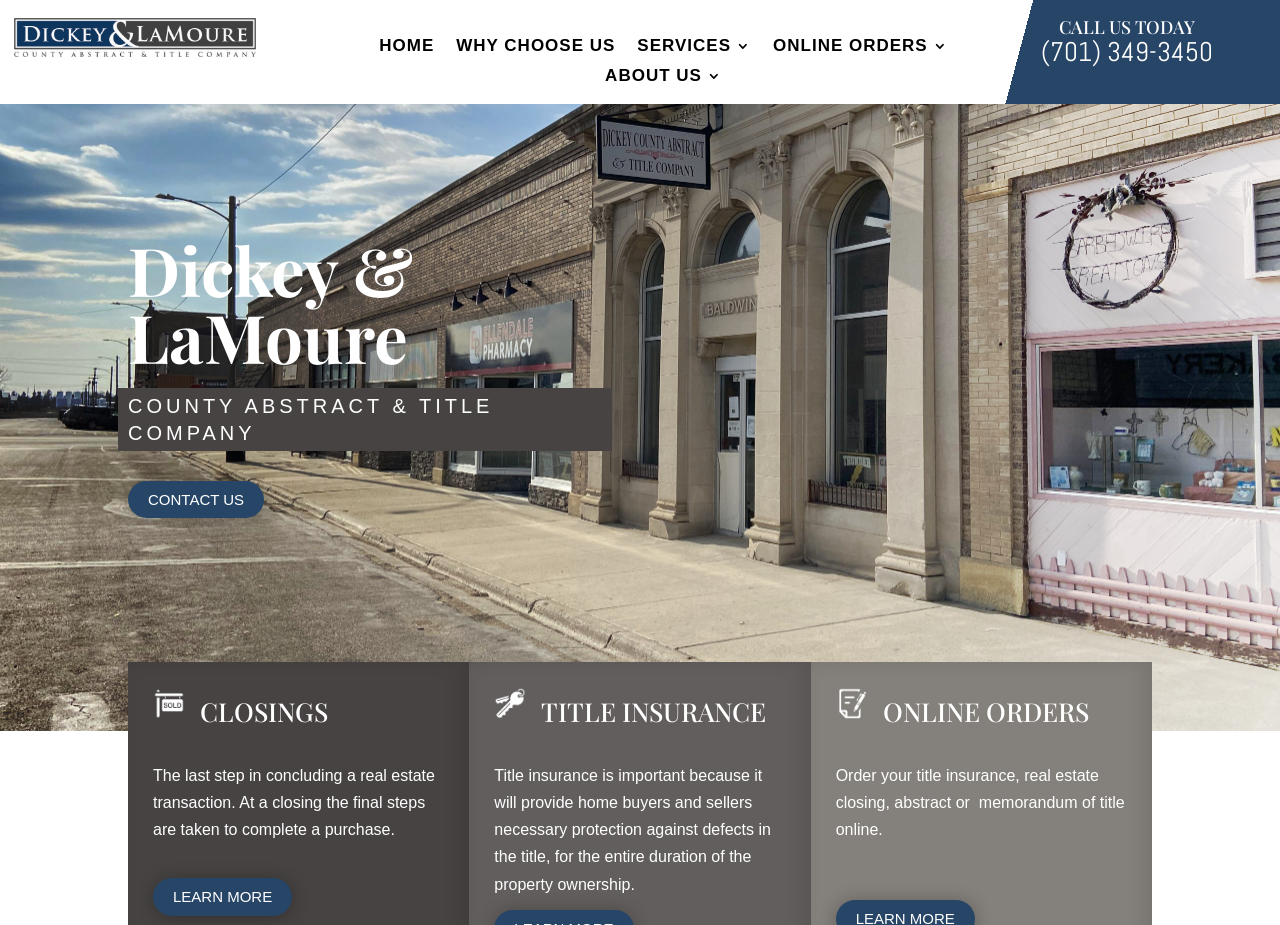Specify the bounding box coordinates for the region that must be clicked to perform the given instruction: "Click the HOME link".

[0.296, 0.042, 0.339, 0.066]